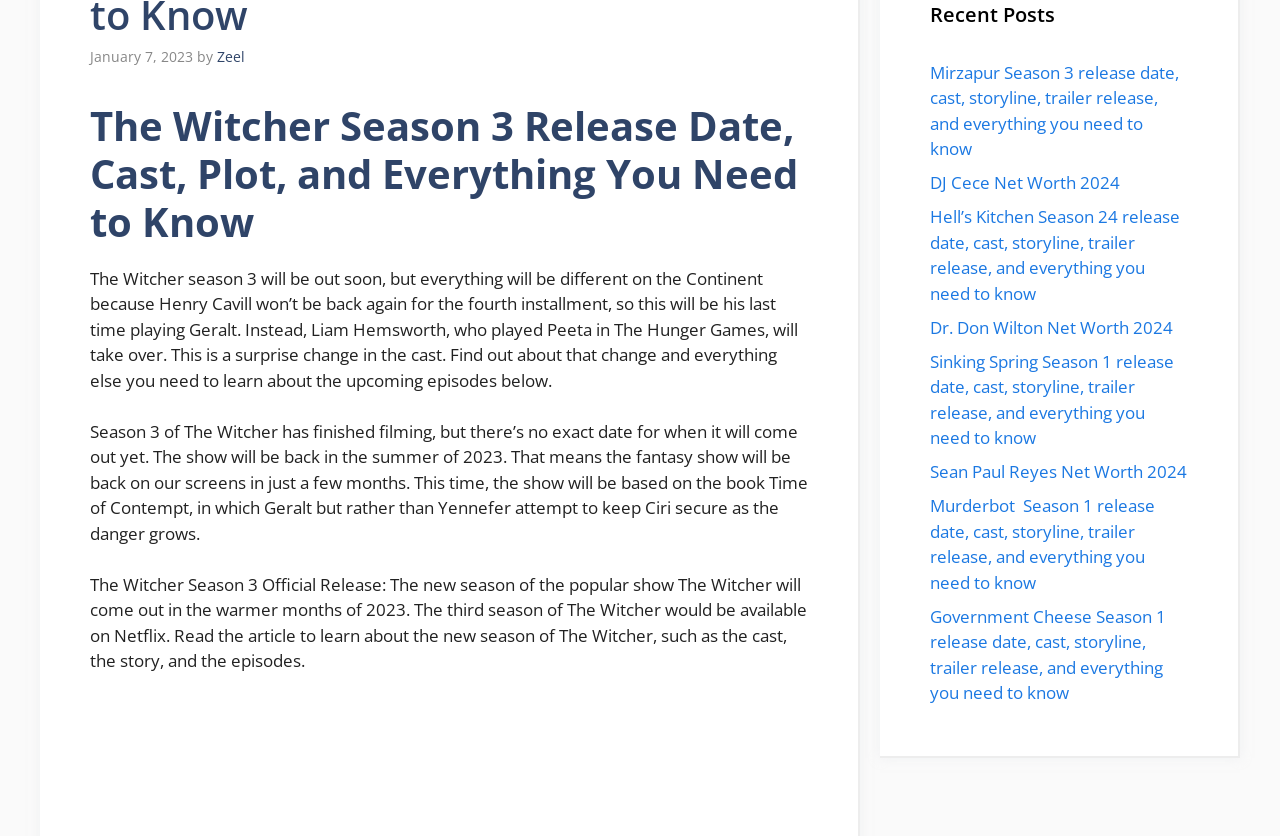Bounding box coordinates are to be given in the format (top-left x, top-left y, bottom-right x, bottom-right y). All values must be floating point numbers between 0 and 1. Provide the bounding box coordinate for the UI element described as: DJ Cece Net Worth 2024

[0.727, 0.205, 0.875, 0.232]